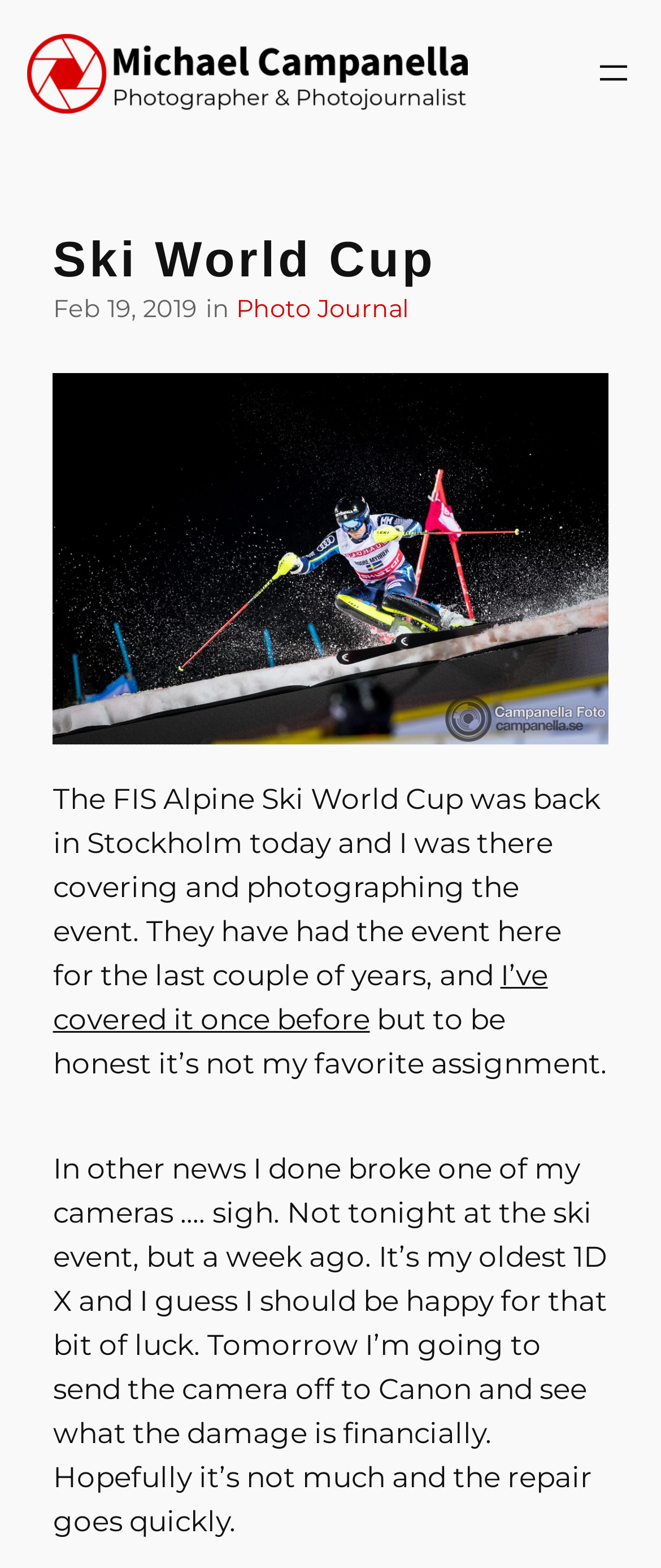What is the photographer planning to do with the broken camera?
Please answer the question with as much detail and depth as you can.

The photographer mentions in the text that 'Tomorrow I’m going to send the camera off to Canon and see what the damage is financially', which suggests that the photographer is planning to send the broken camera to Canon for repair and to get an estimate of the repair cost.